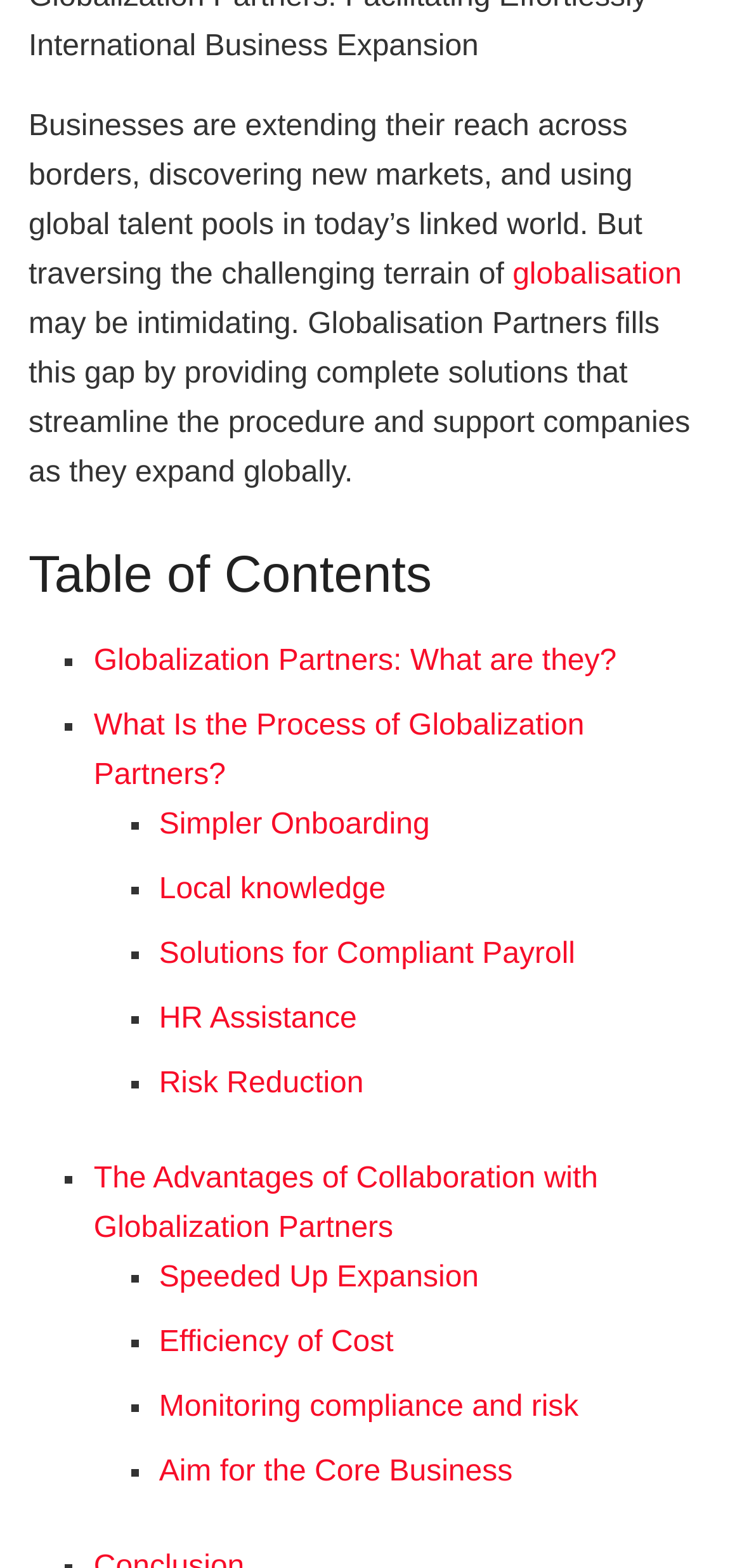Could you determine the bounding box coordinates of the clickable element to complete the instruction: "Get information on Simpler Onboarding"? Provide the coordinates as four float numbers between 0 and 1, i.e., [left, top, right, bottom].

[0.214, 0.515, 0.579, 0.536]